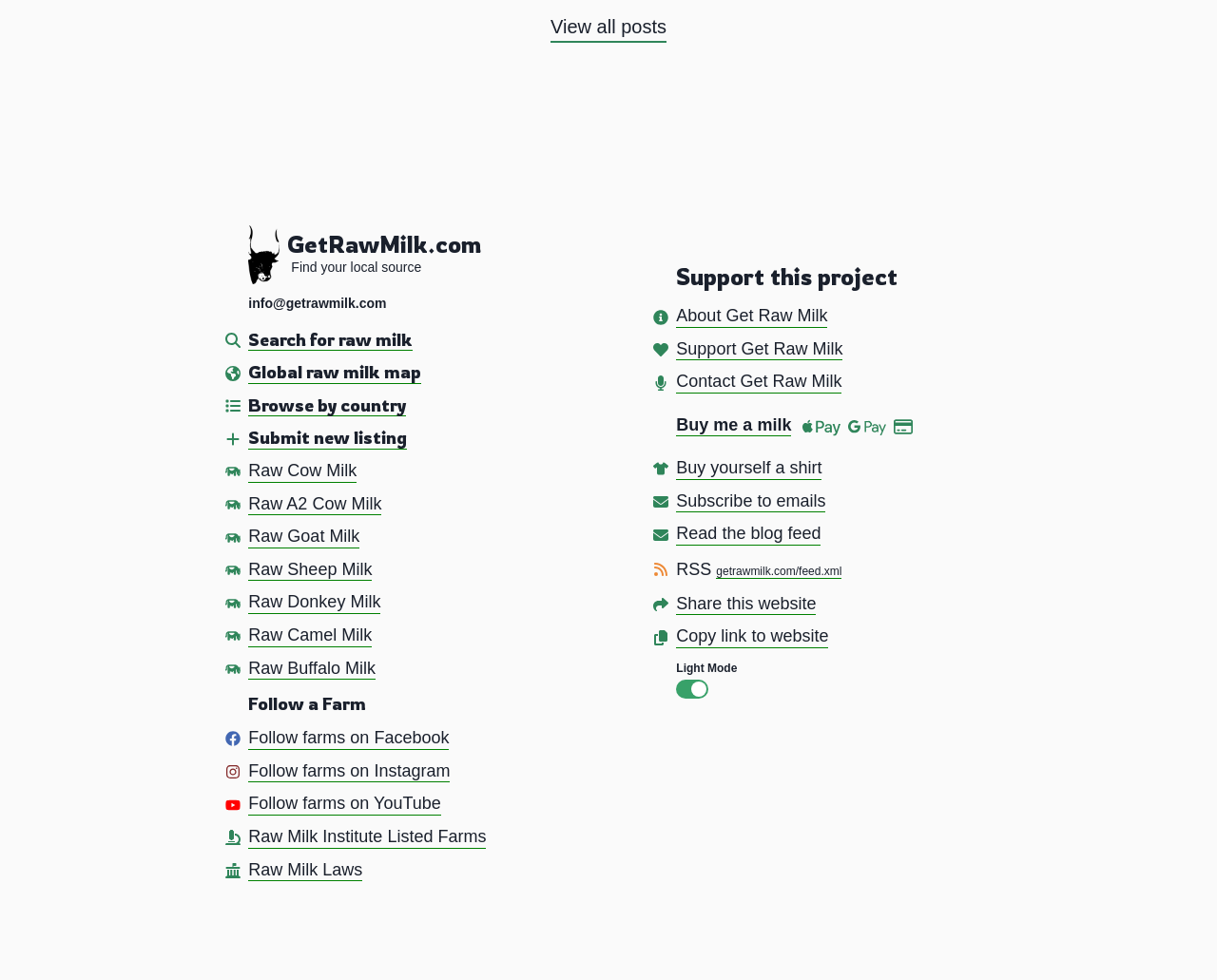Provide the bounding box coordinates of the HTML element this sentence describes: "RSS getrawmilk.com/feed.xml".

[0.556, 0.568, 0.882, 0.594]